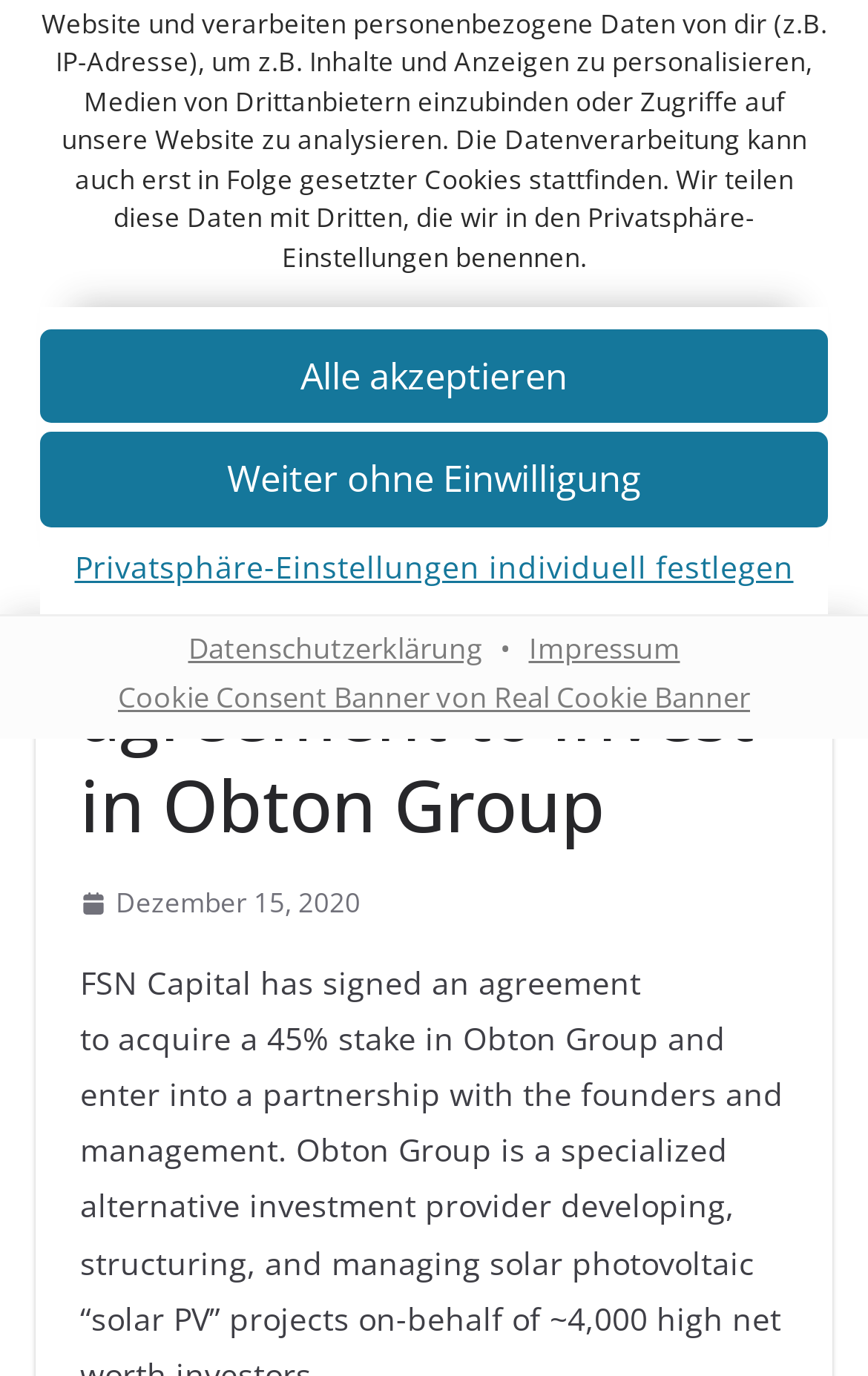Using the provided description: "Sign up for Recreation Activities", find the bounding box coordinates of the corresponding UI element. The output should be four float numbers between 0 and 1, in the format [left, top, right, bottom].

None